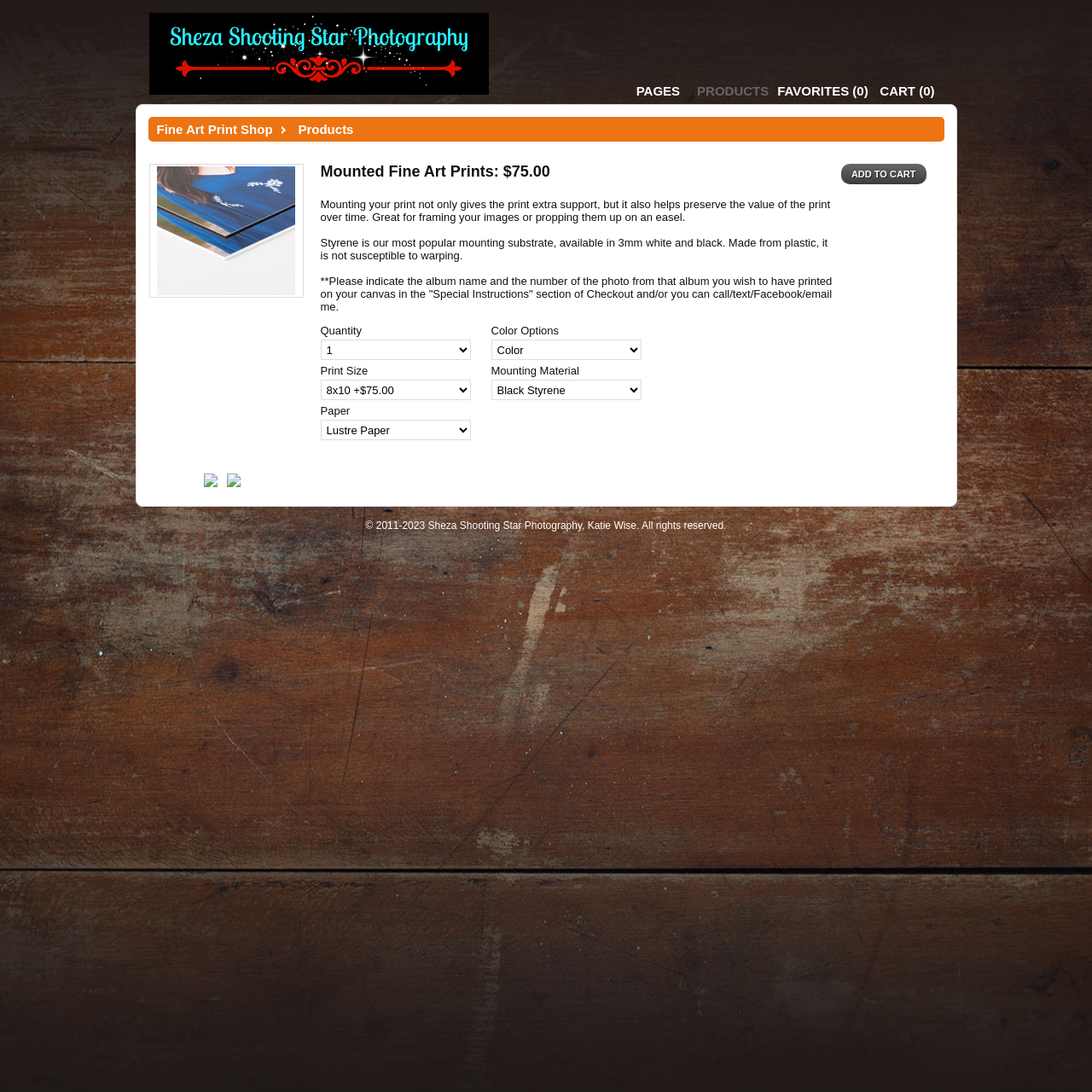Answer the question in one word or a short phrase:
Where can the album name and photo number be indicated?

Special Instructions